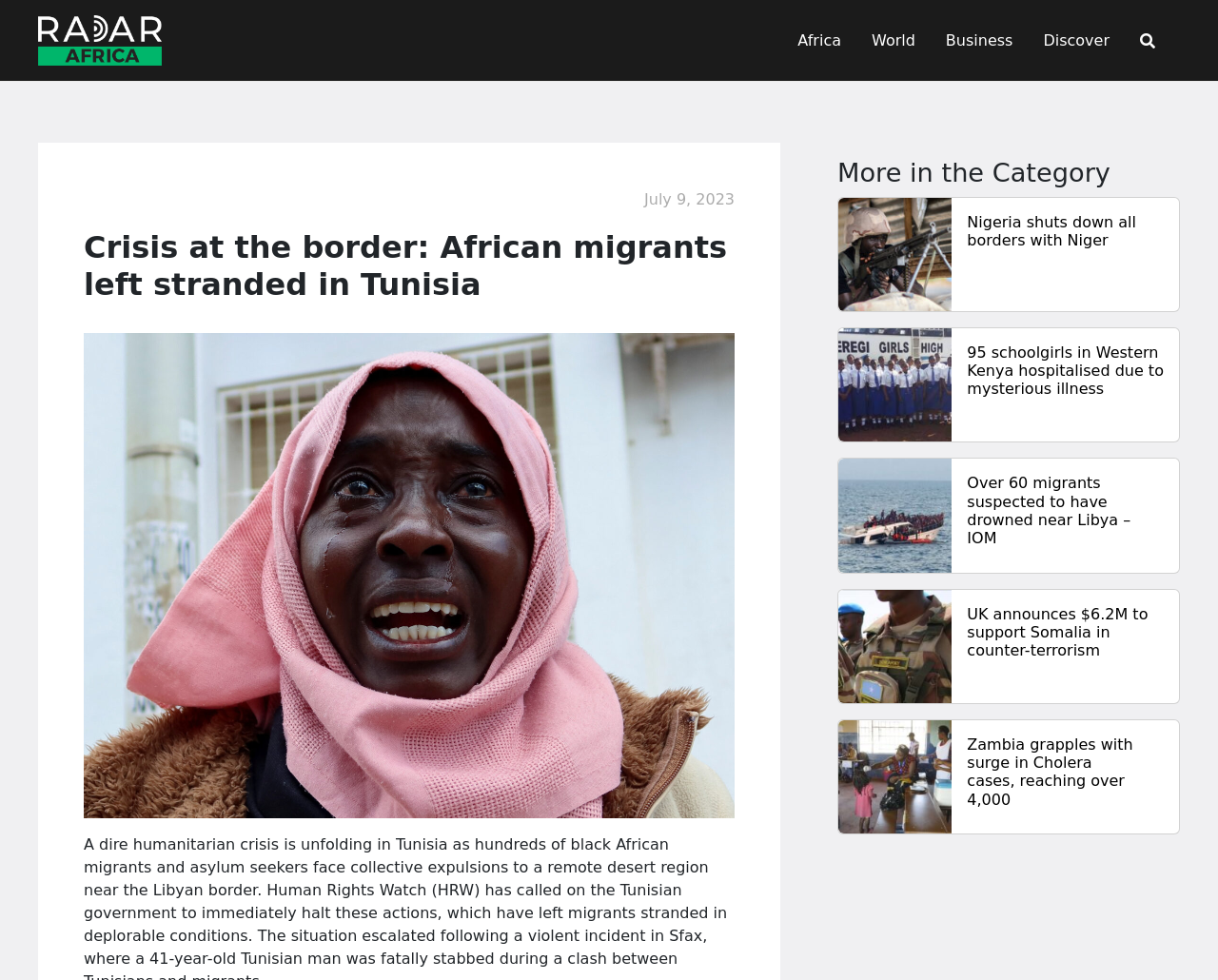Could you indicate the bounding box coordinates of the region to click in order to complete this instruction: "Explore the 'Radar Africa' website".

[0.031, 0.031, 0.133, 0.05]